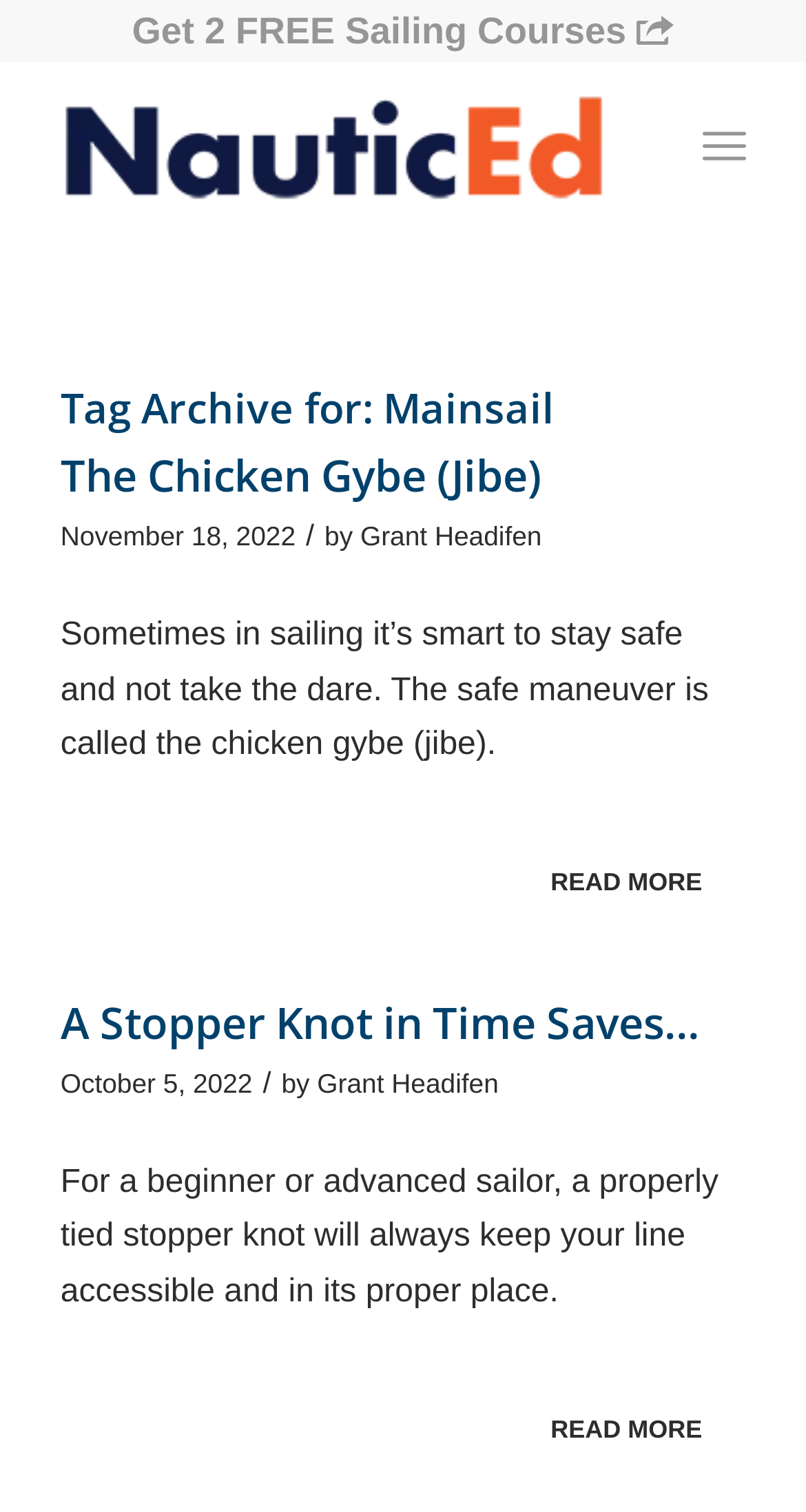Please identify the bounding box coordinates of the area I need to click to accomplish the following instruction: "Click on the 'Get 2 FREE Sailing Courses' link".

[0.164, 0.007, 0.836, 0.034]